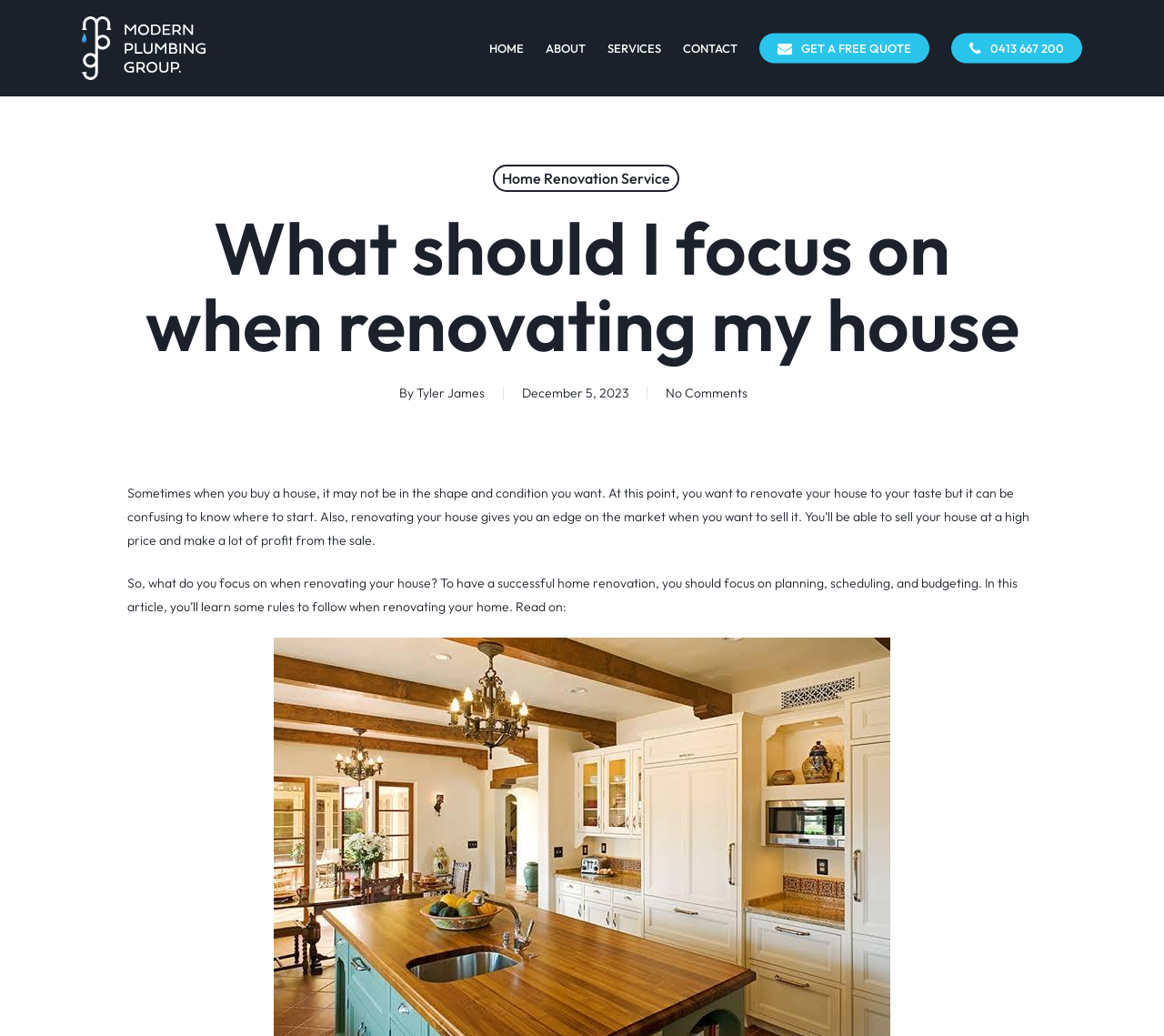Locate and extract the text of the main heading on the webpage.

What should I focus on when renovating my house